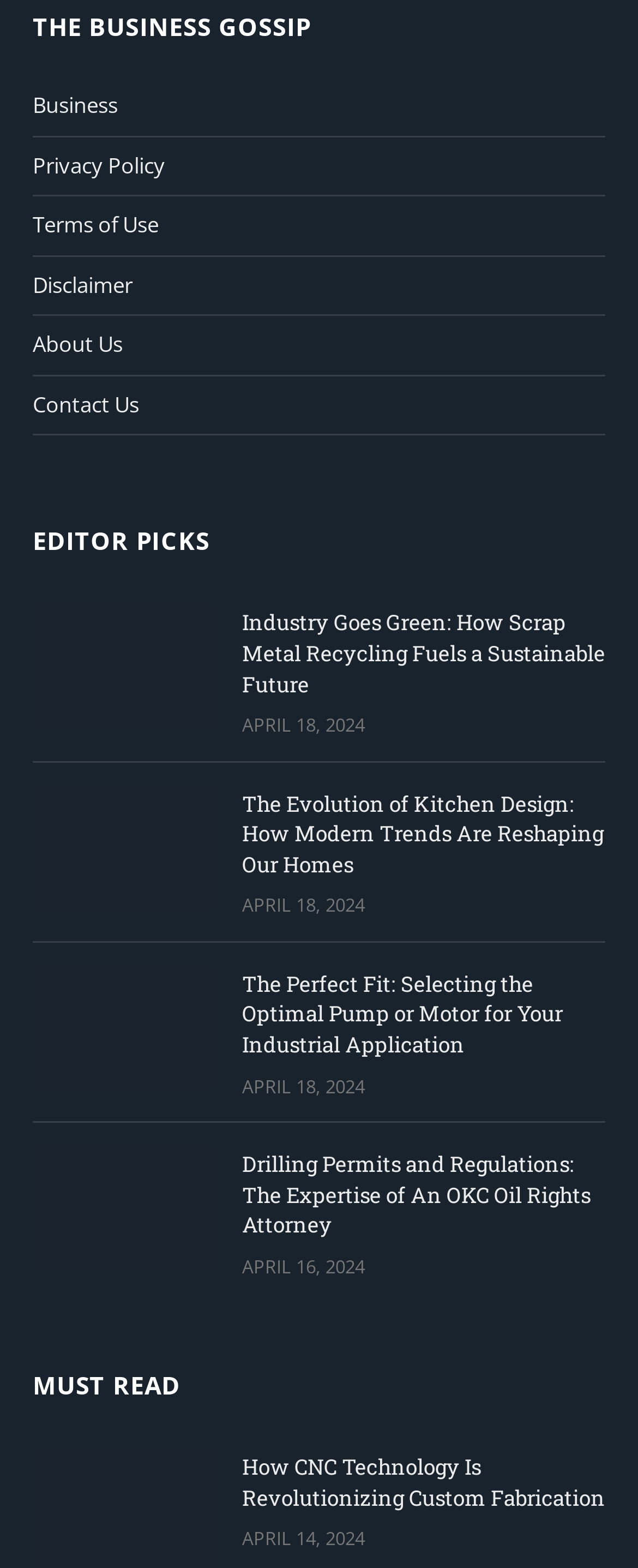Please predict the bounding box coordinates of the element's region where a click is necessary to complete the following instruction: "Click on the 'Business' link". The coordinates should be represented by four float numbers between 0 and 1, i.e., [left, top, right, bottom].

[0.051, 0.058, 0.185, 0.077]